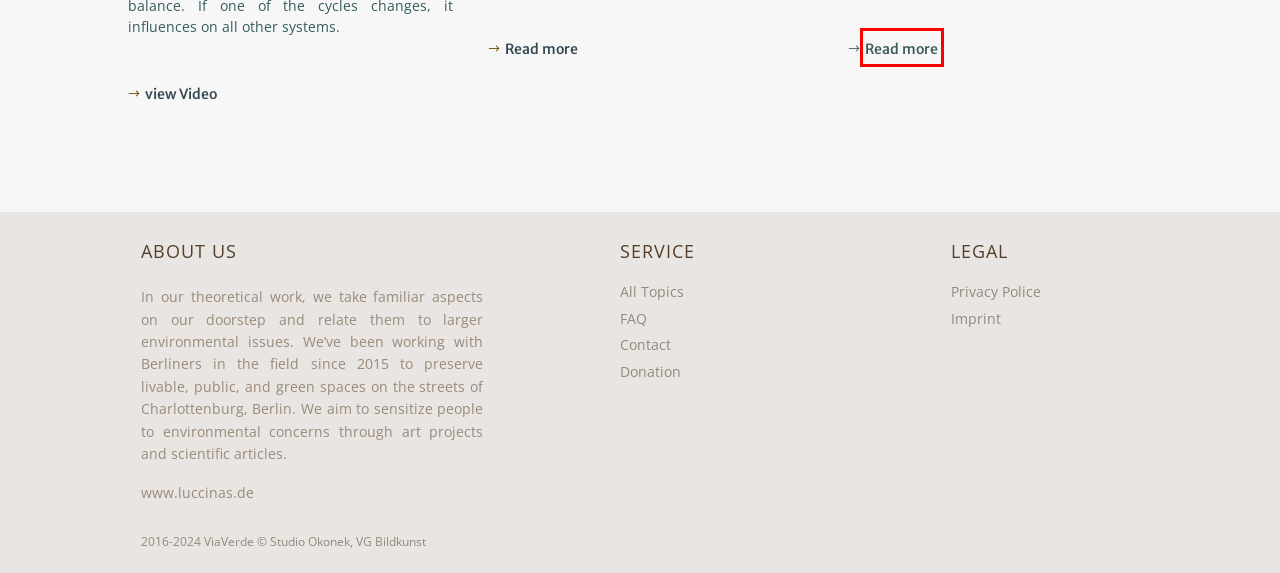Review the screenshot of a webpage containing a red bounding box around an element. Select the description that best matches the new webpage after clicking the highlighted element. The options are:
A. Datenschutz_en | ViaVerde.berlin/en
B. Weiße-Baumstämme | ViaVerde.berlin
C. About | ViaVerde.berlin/en
D. Environmental performance of urban trees | ViaVerde.berlin/en
E. Kontakt_en | ViaVerde.berlin/en
F. ViaVerde.berlin/en | The city as part of nature´s circular systems
G. Imprint | ViaVerde.berlin/en
H. Trees die slowly | ViaVerde.berlin/en

D